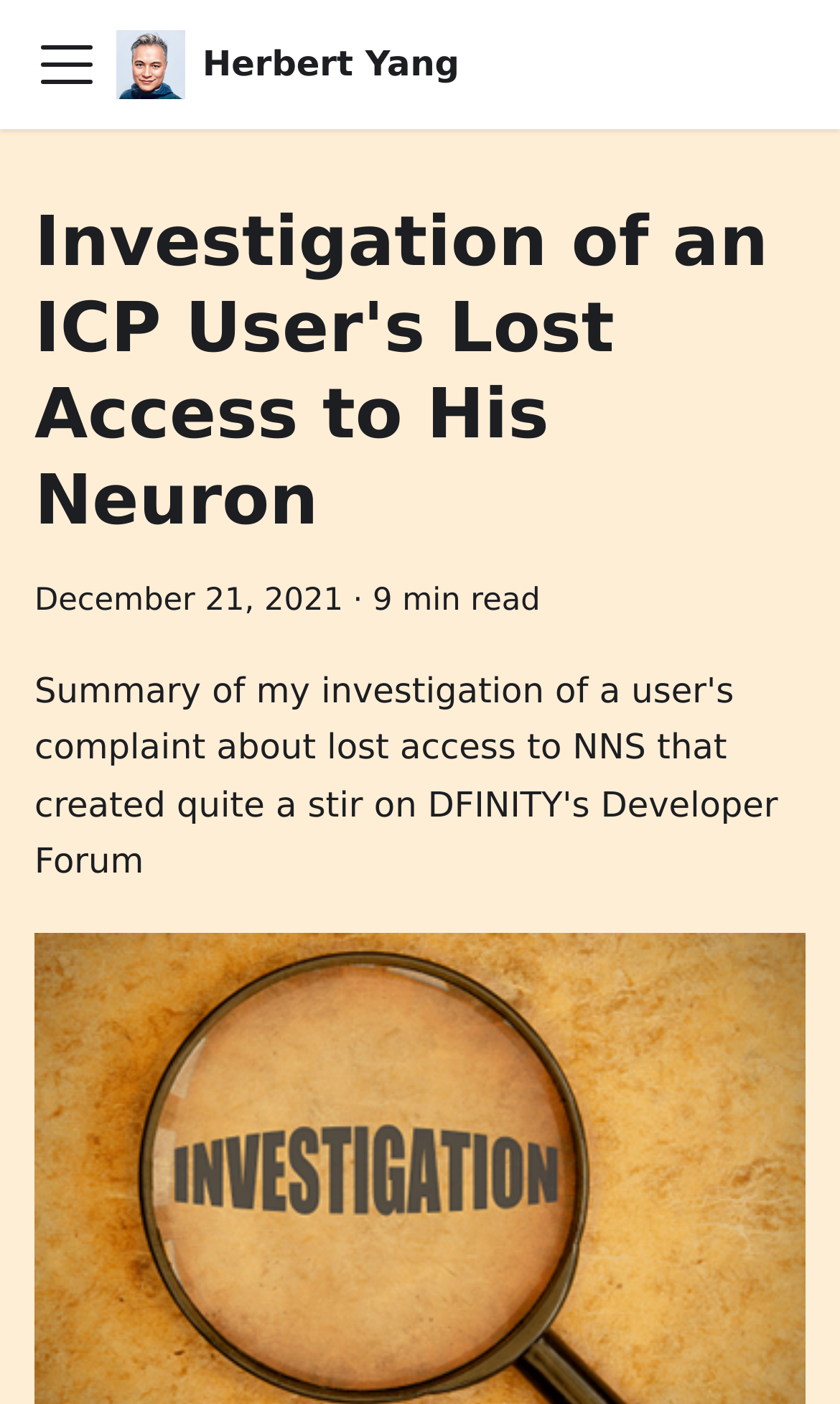Respond to the following query with just one word or a short phrase: 
What is the logo image position?

Top left